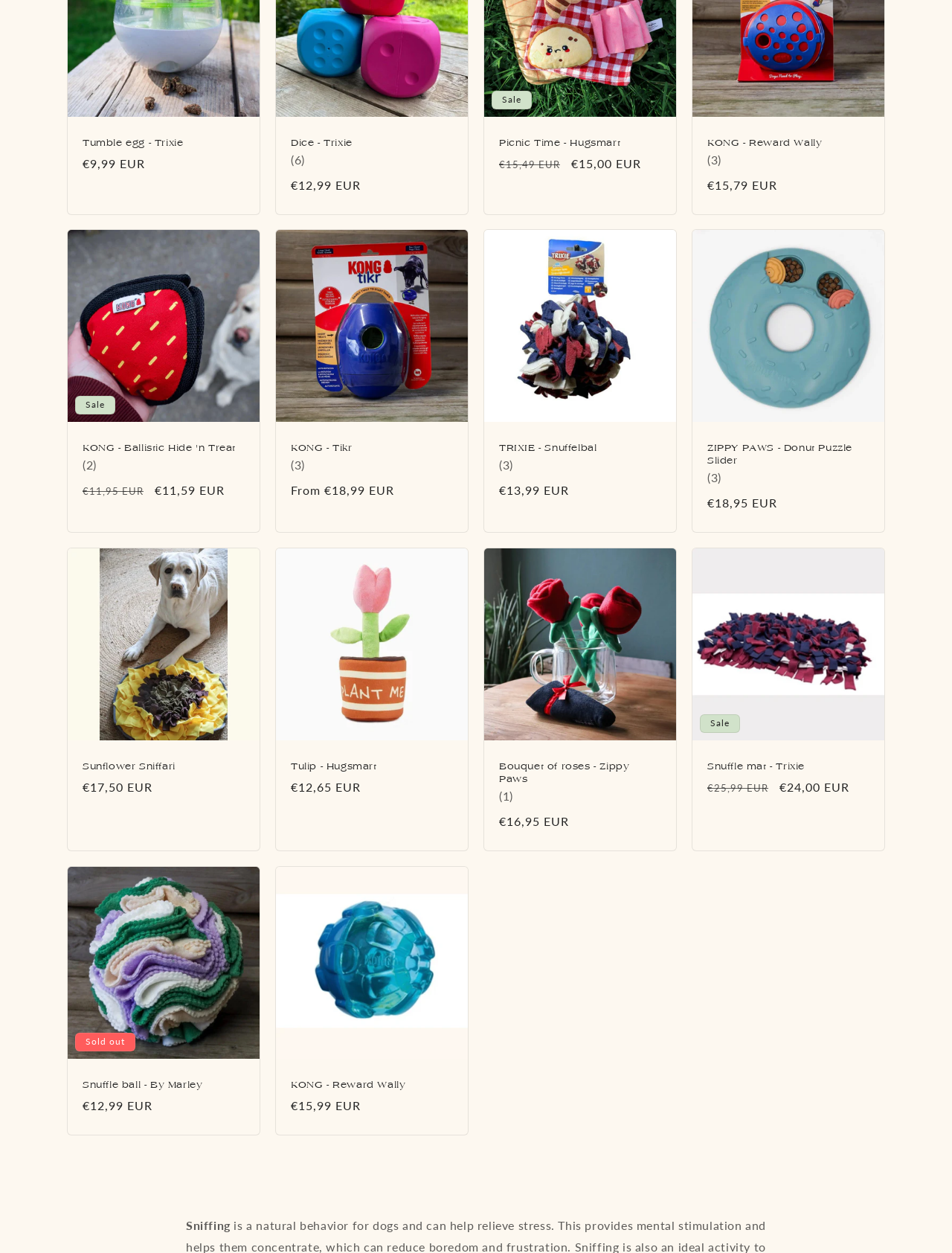Extract the bounding box for the UI element that matches this description: "Picnic Time - Hugsmart".

[0.524, 0.109, 0.695, 0.119]